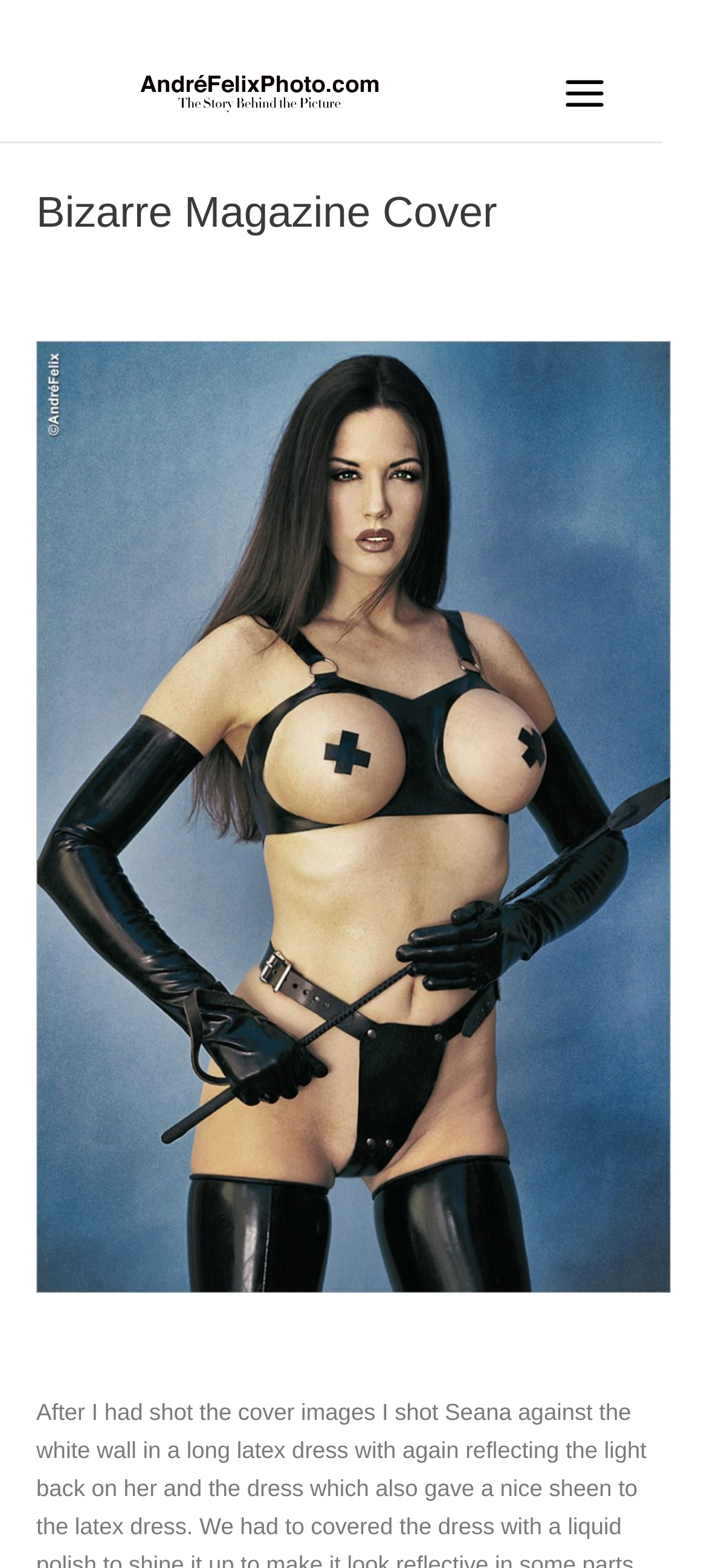Locate the bounding box of the UI element based on this description: "Main Menu". Provide four float numbers between 0 and 1 as [left, top, right, bottom].

[0.771, 0.034, 0.885, 0.085]